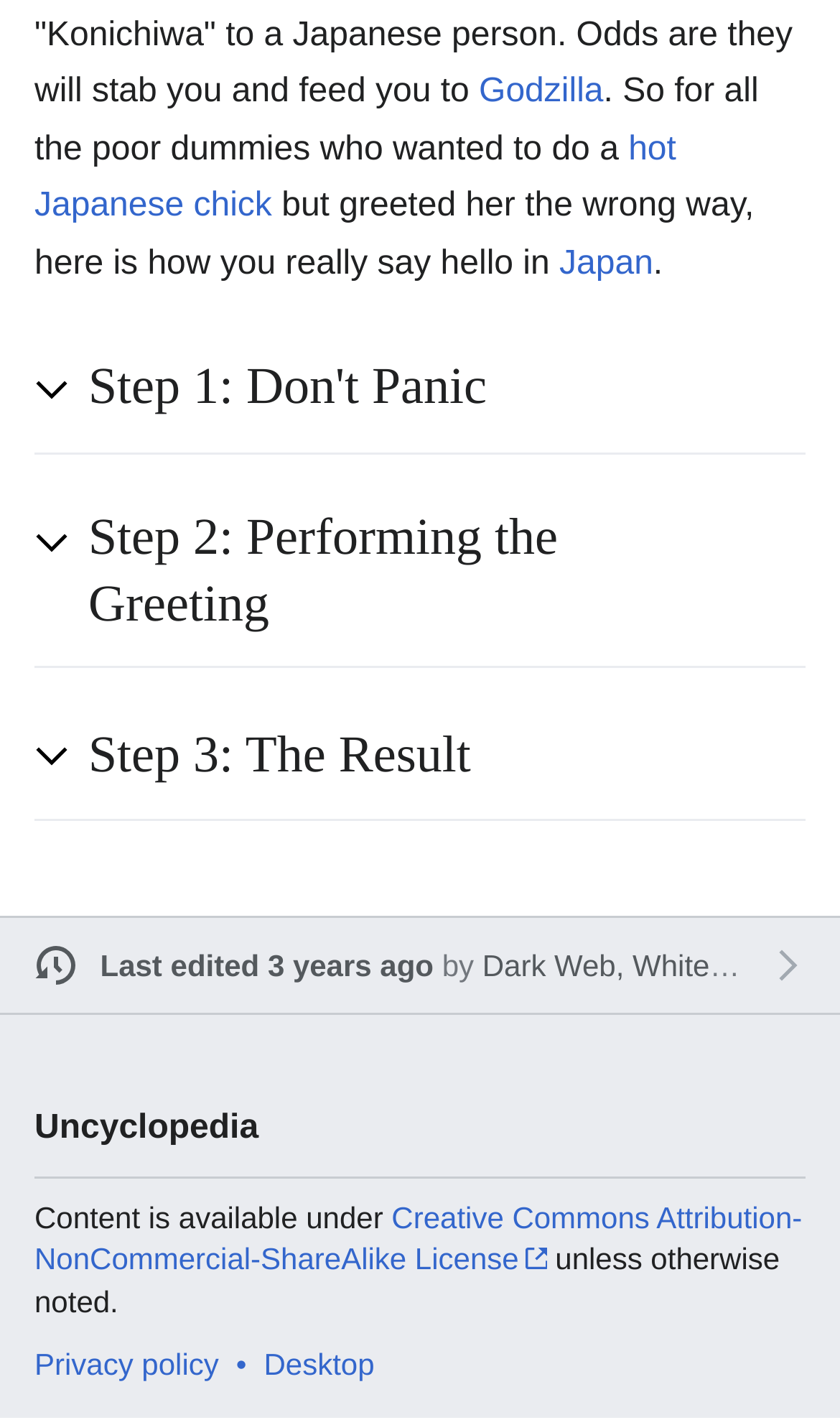Look at the image and answer the question in detail:
Who edited the content last?

By looking at the link 'Last edited 3 years ago' and the text 'by Dark Web, White Hat', I can determine that Dark Web, White Hat is the one who edited the content last.